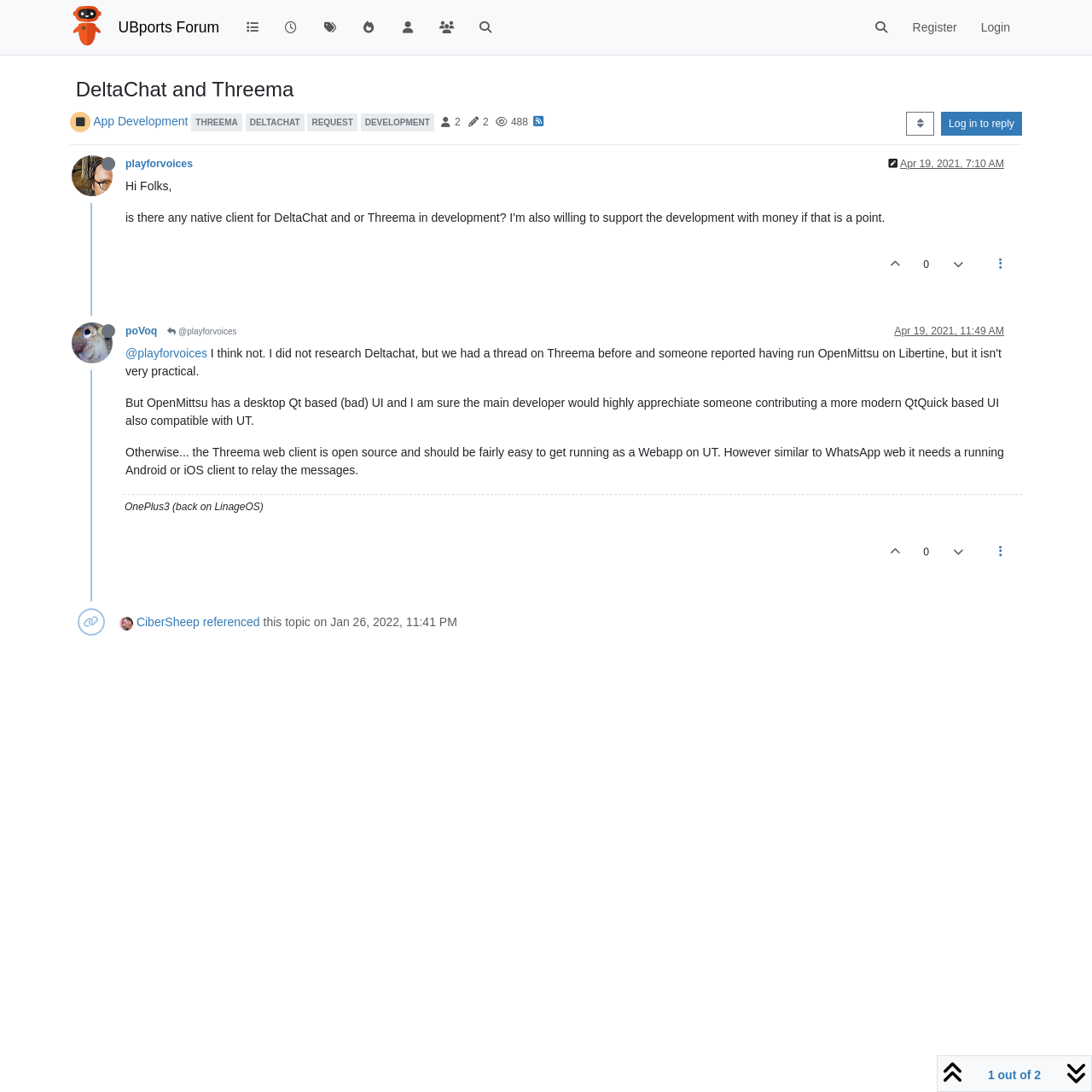Indicate the bounding box coordinates of the clickable region to achieve the following instruction: "Reply to the post."

[0.862, 0.102, 0.936, 0.125]